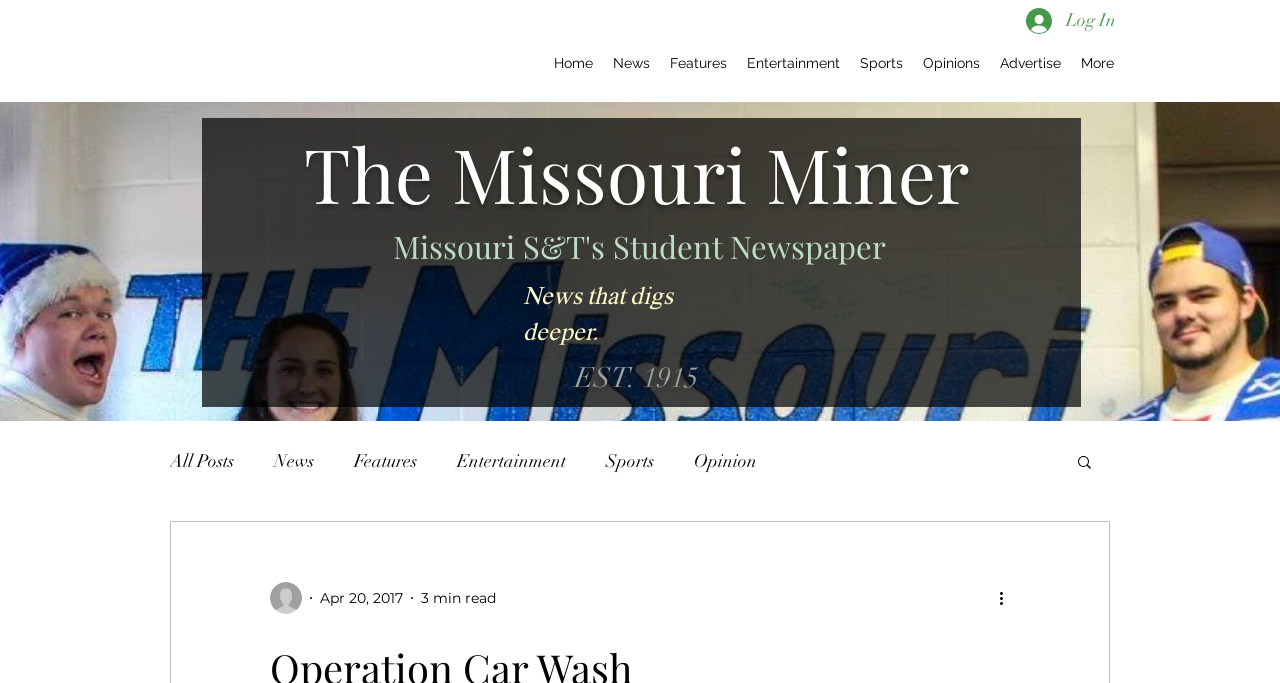Please locate the UI element described by "aria-label="More actions"" and provide its bounding box coordinates.

[0.778, 0.858, 0.797, 0.893]